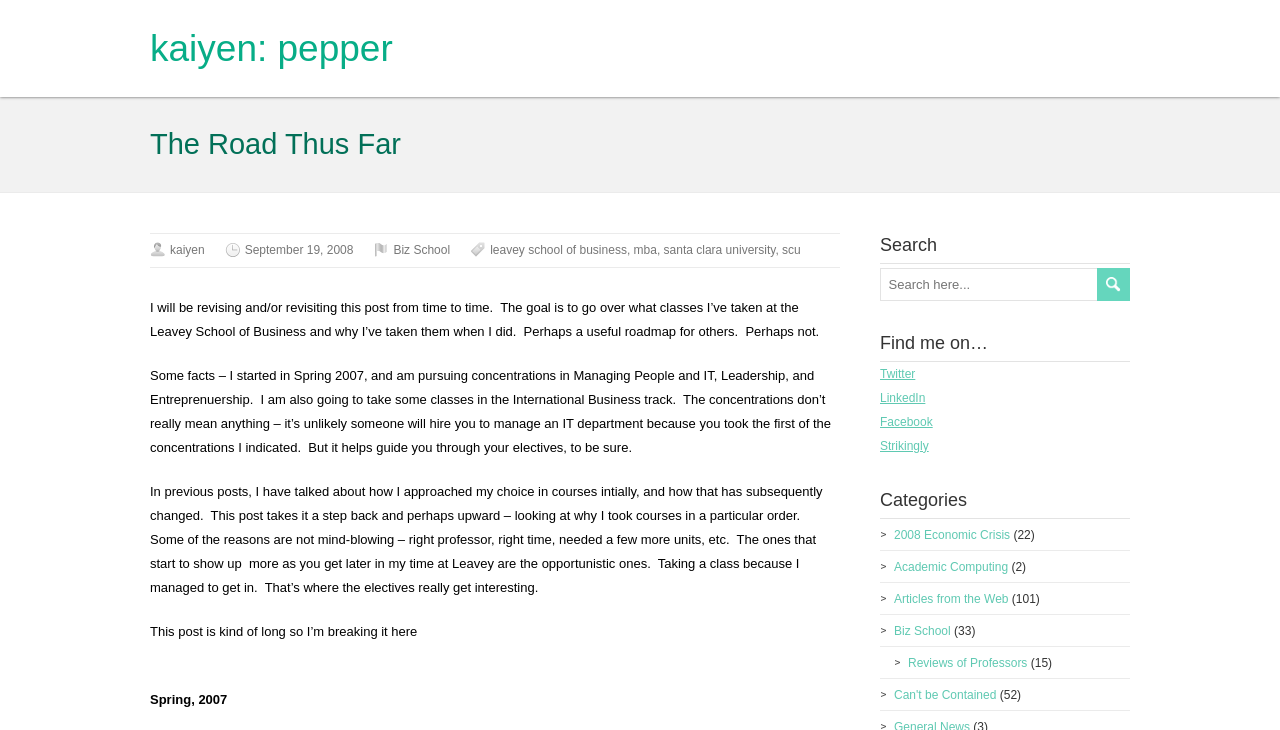Locate the UI element that matches the description Articles from the Web in the webpage screenshot. Return the bounding box coordinates in the format (top-left x, top-left y, bottom-right x, bottom-right y), with values ranging from 0 to 1.

[0.698, 0.811, 0.788, 0.83]